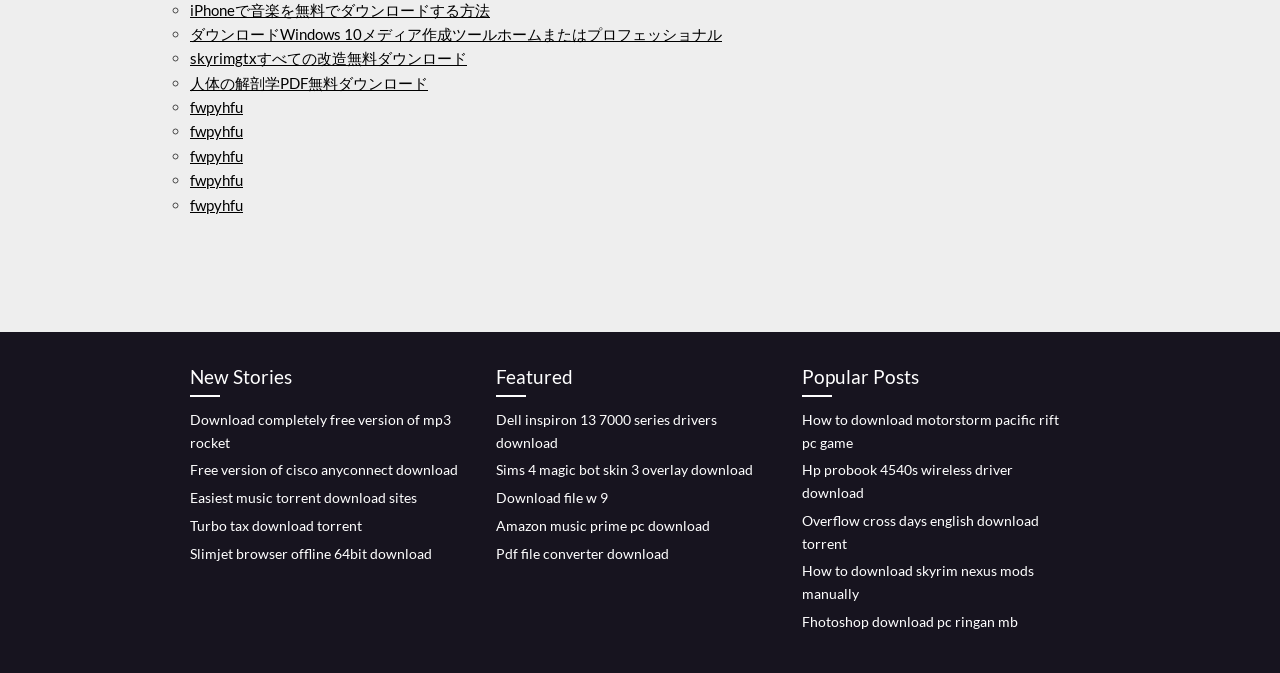How many links are there under the 'New Stories' section?
Using the picture, provide a one-word or short phrase answer.

5